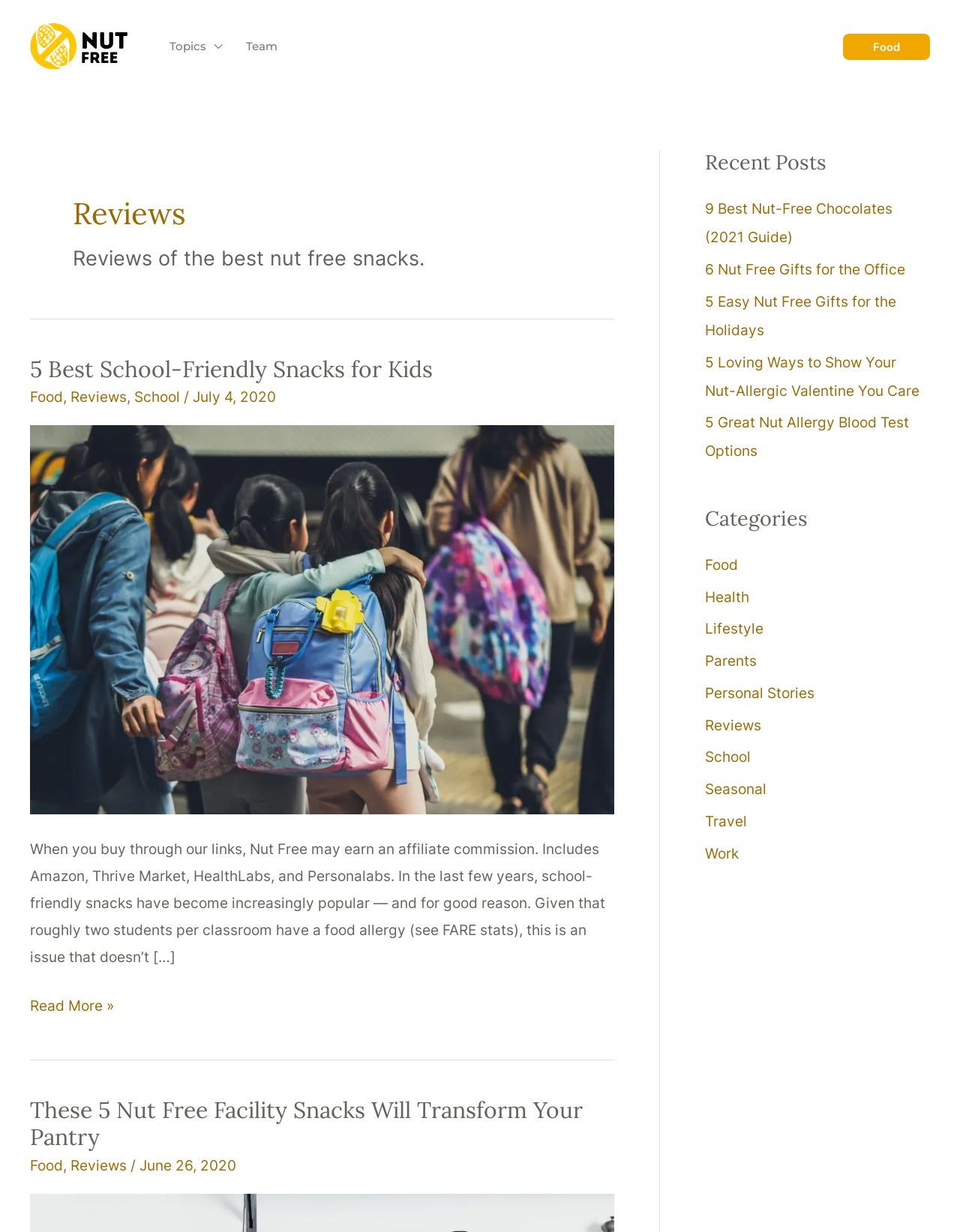Identify the bounding box coordinates of the specific part of the webpage to click to complete this instruction: "Browse the 'Food' category".

[0.734, 0.451, 0.769, 0.465]